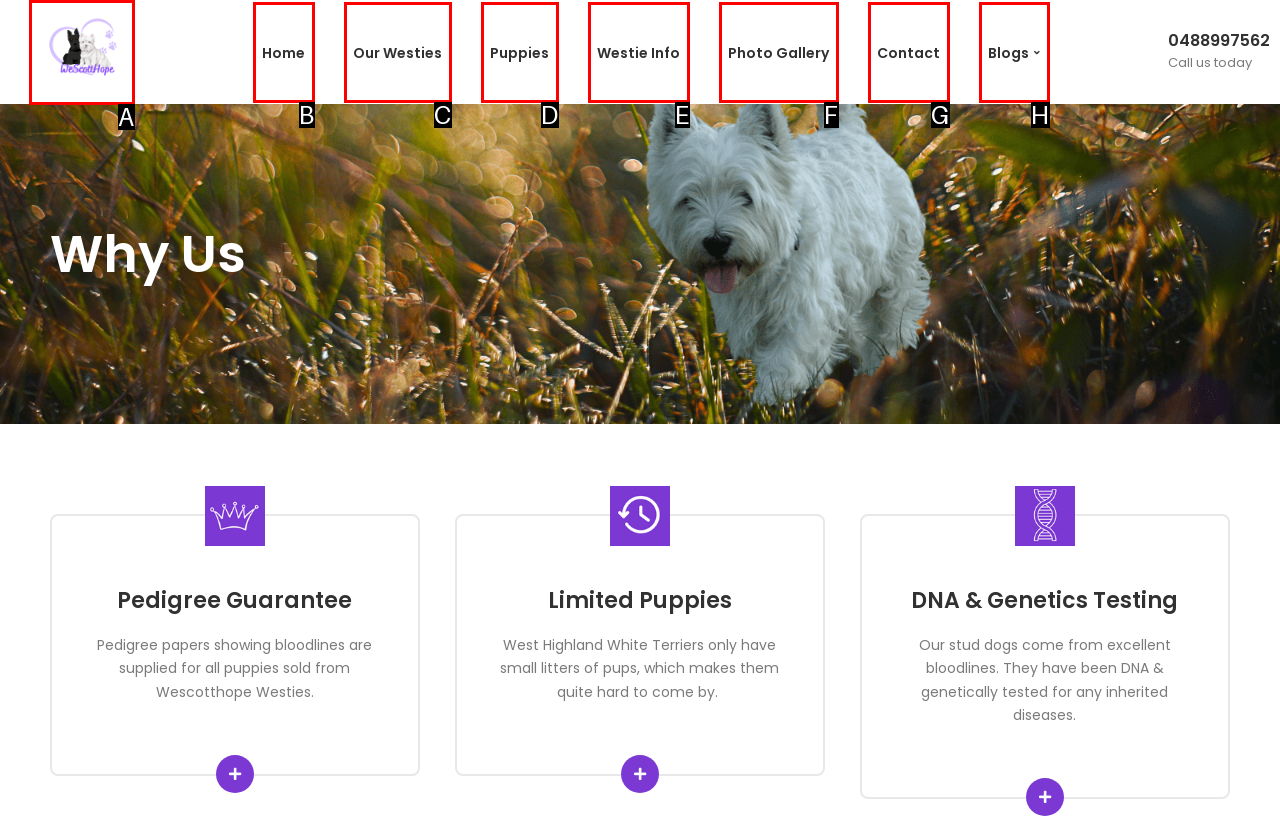To perform the task "Click on the 'Wescotthopewesties' logo", which UI element's letter should you select? Provide the letter directly.

A